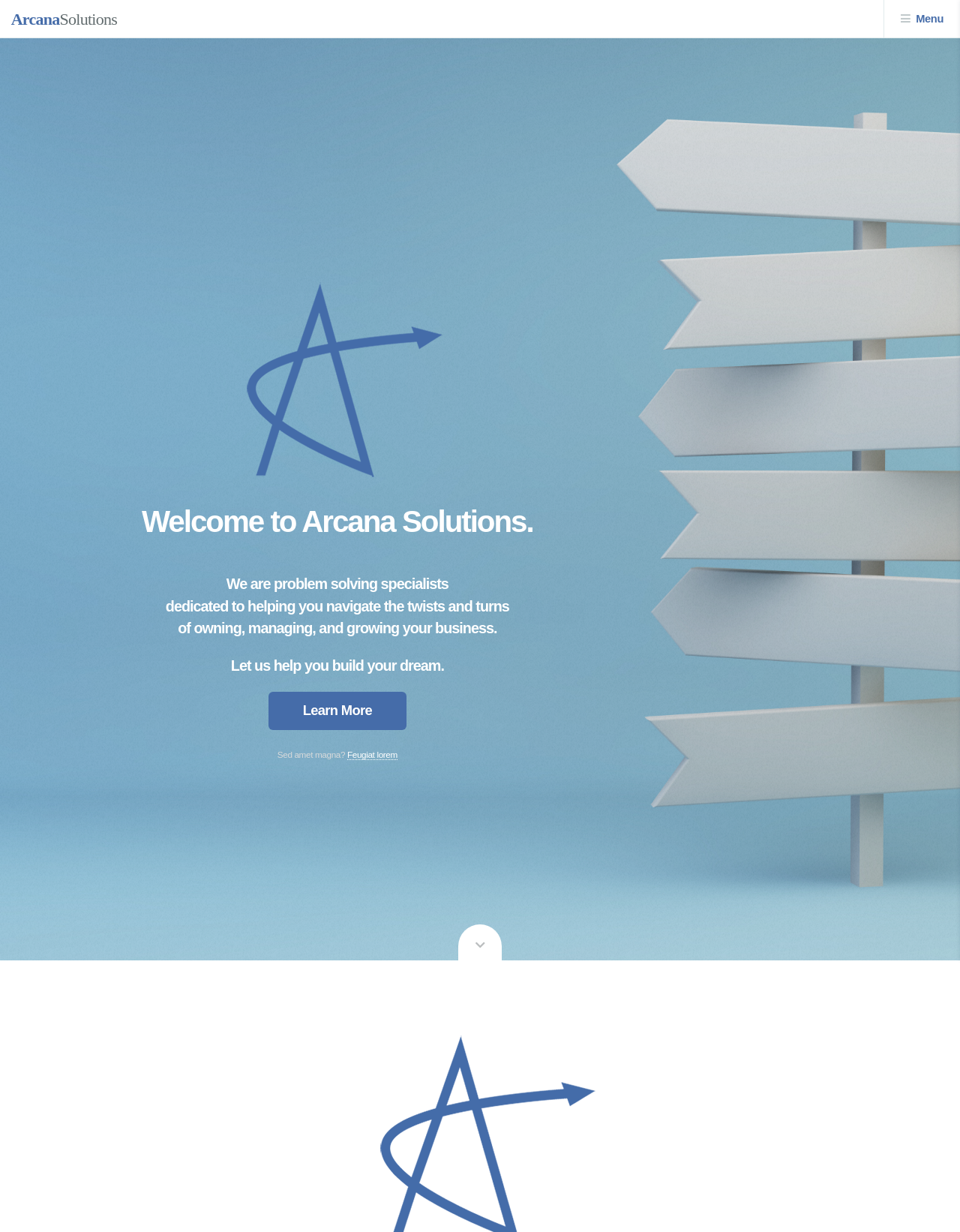Please respond in a single word or phrase: 
What is the tone of the website?

Professional